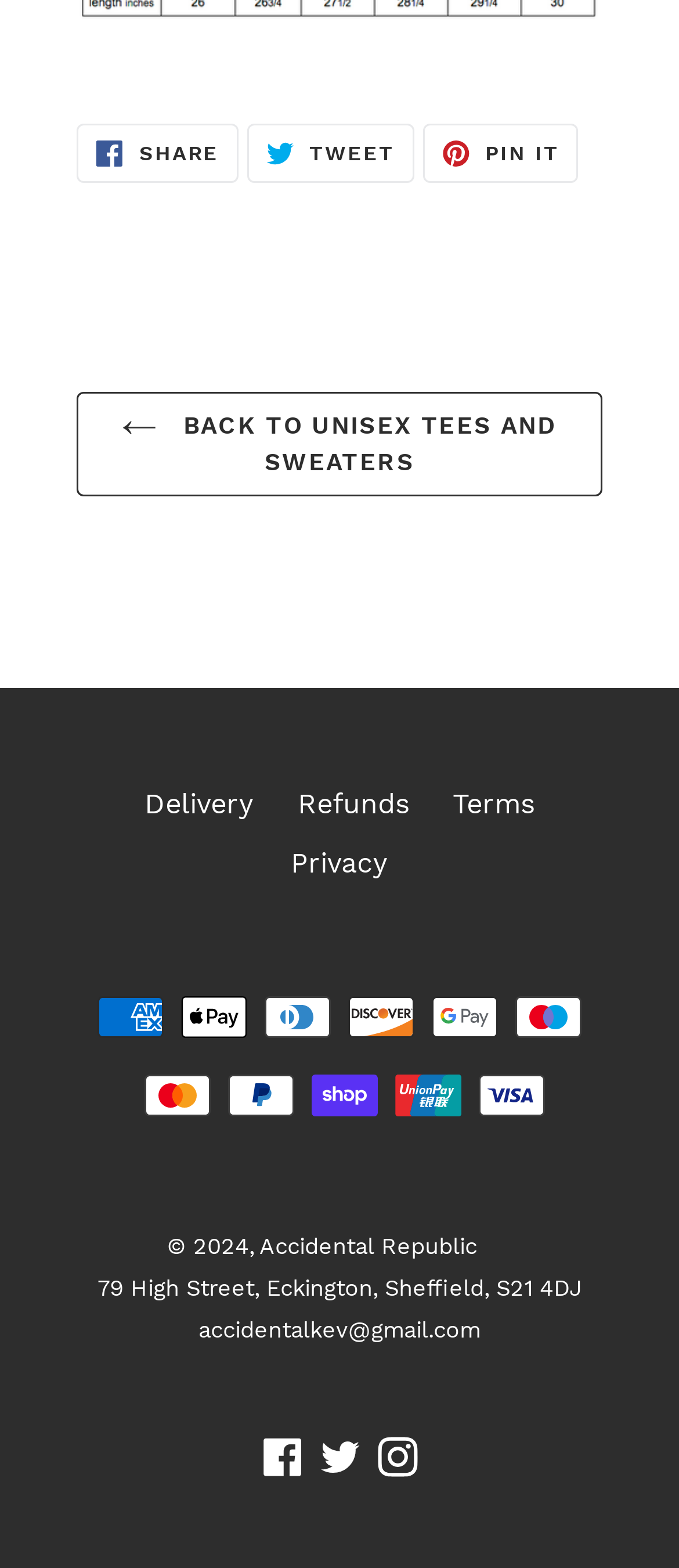Please pinpoint the bounding box coordinates for the region I should click to adhere to this instruction: "Follow on Twitter".

[0.463, 0.916, 0.537, 0.941]